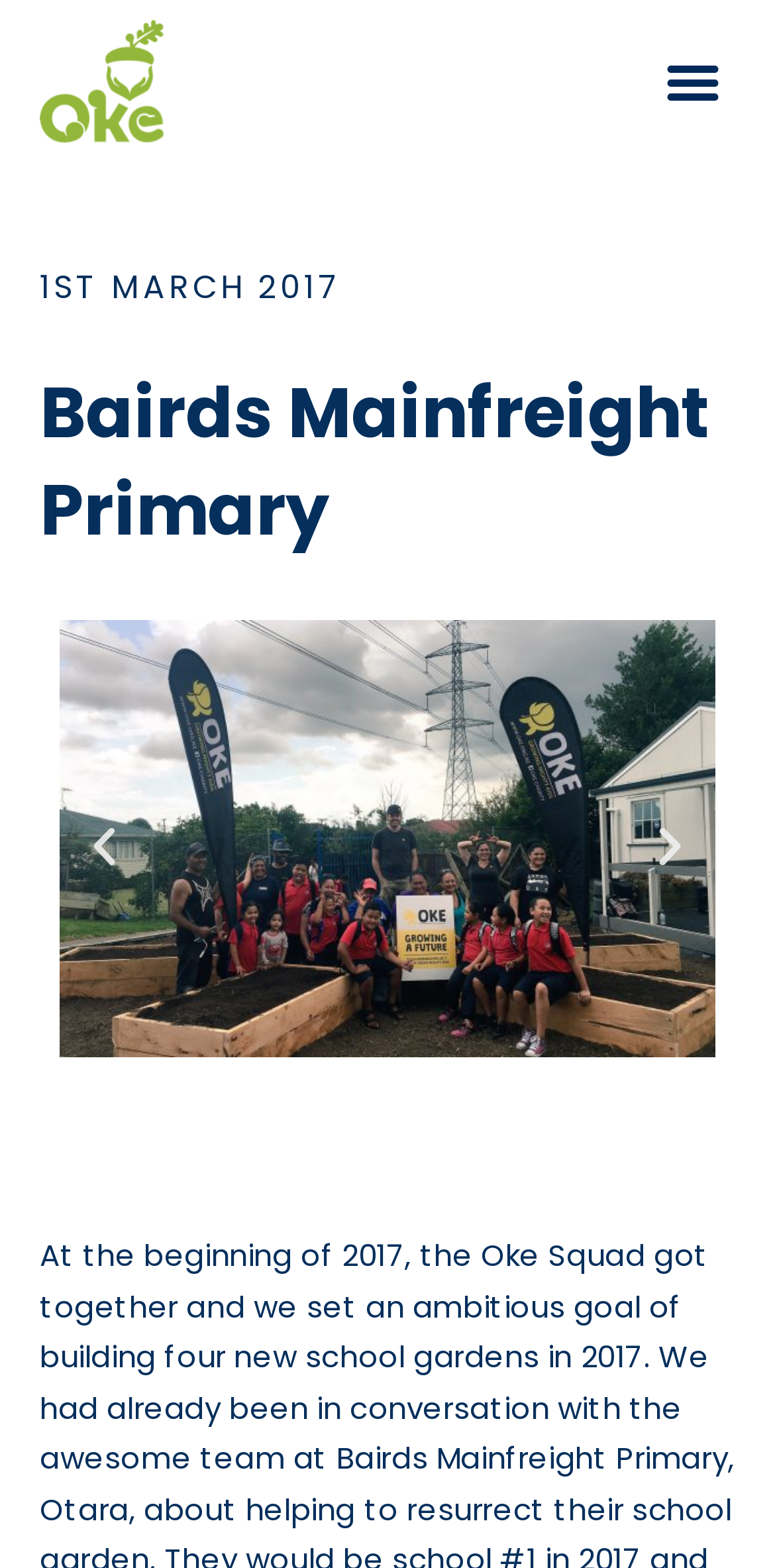Please determine the main heading text of this webpage.

Bairds Mainfreight Primary